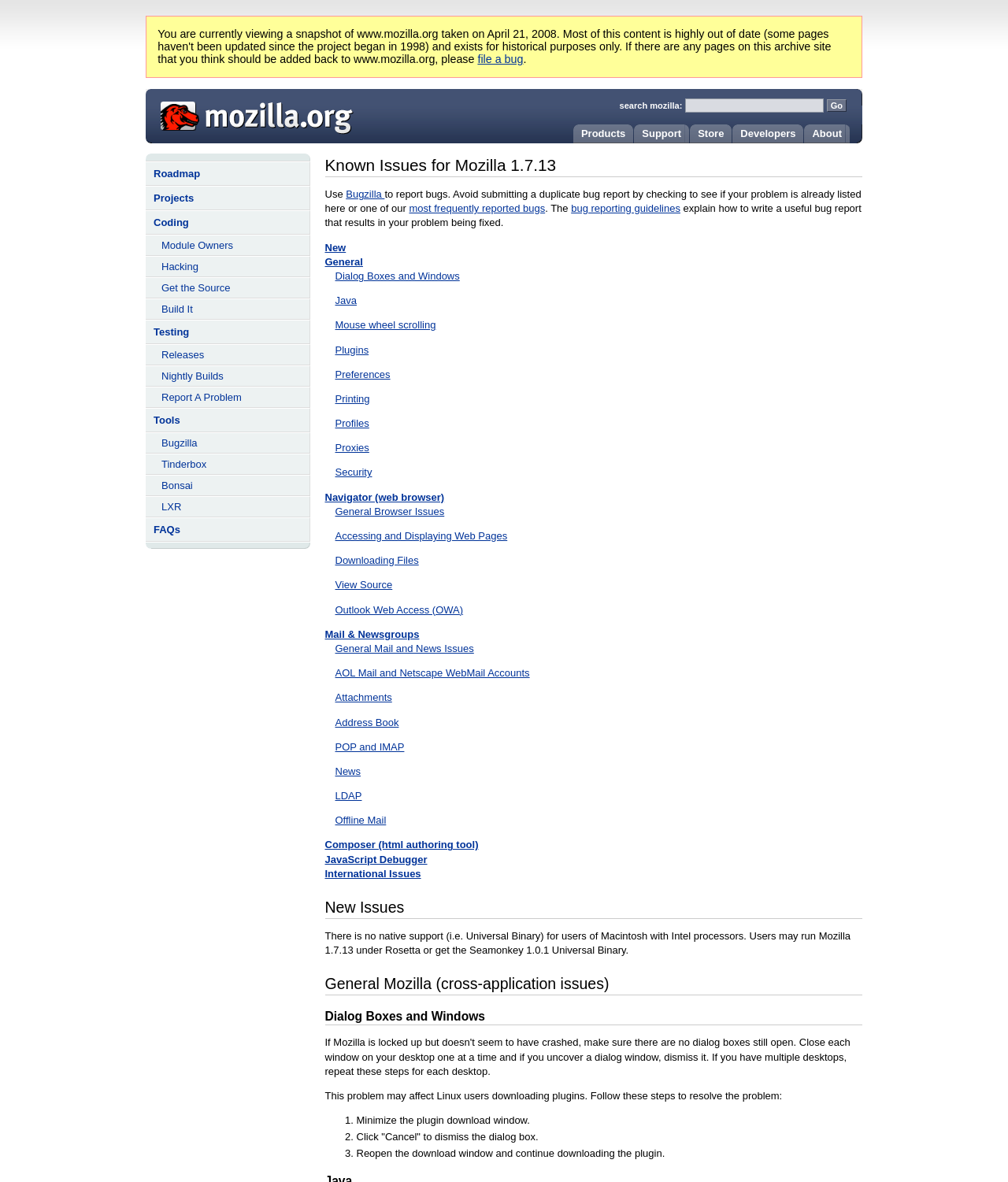What is the purpose of the search form?
Answer with a single word or short phrase according to what you see in the image.

Search mozilla.org's sites